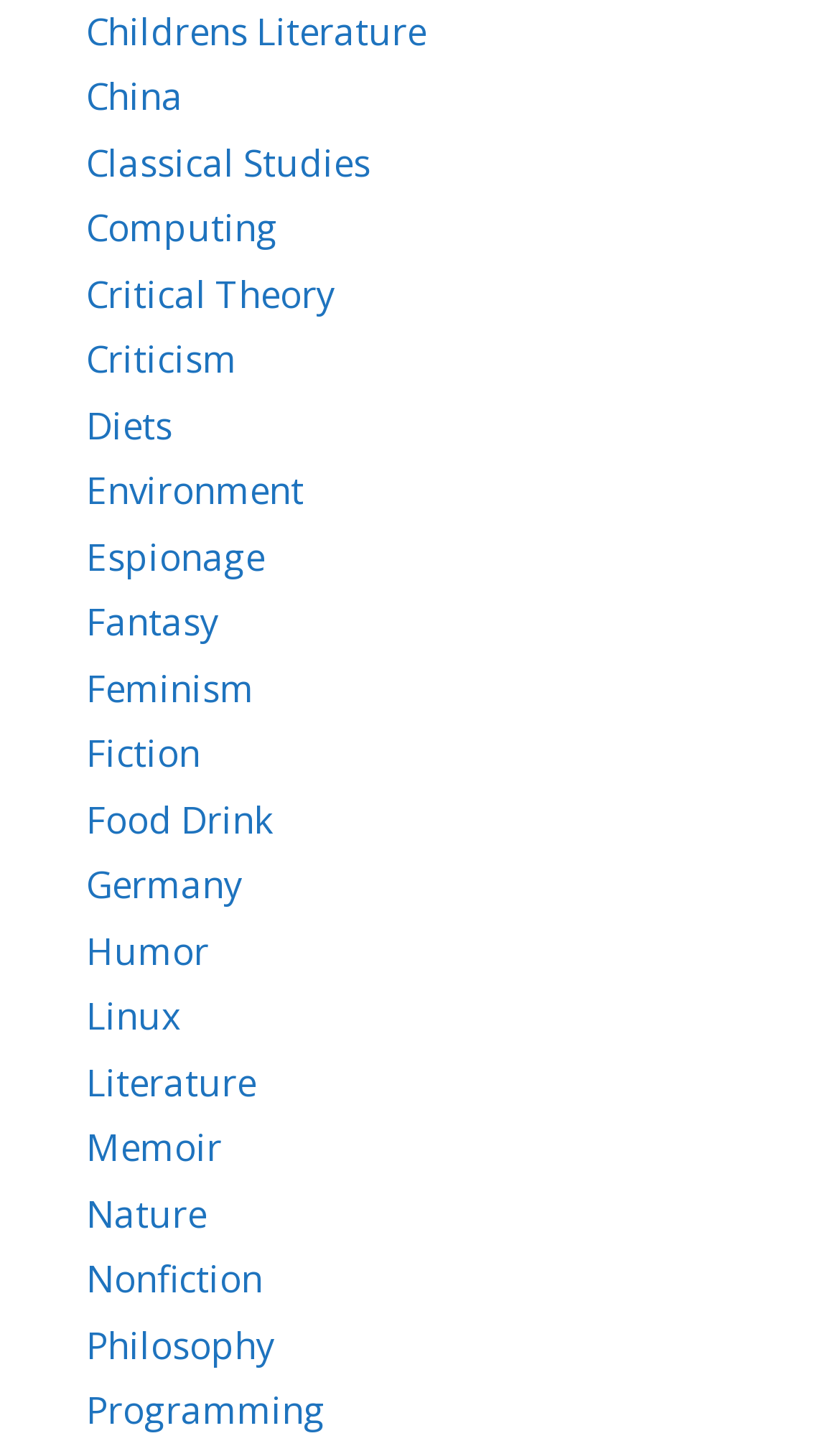Determine the bounding box coordinates of the section to be clicked to follow the instruction: "Click on Childrens Literature". The coordinates should be given as four float numbers between 0 and 1, formatted as [left, top, right, bottom].

[0.103, 0.004, 0.508, 0.039]